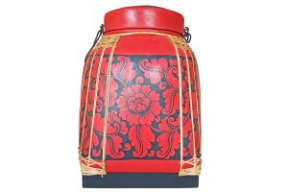What is the shape of the basket's top?
Based on the image, give a concise answer in the form of a single word or short phrase.

Rounded